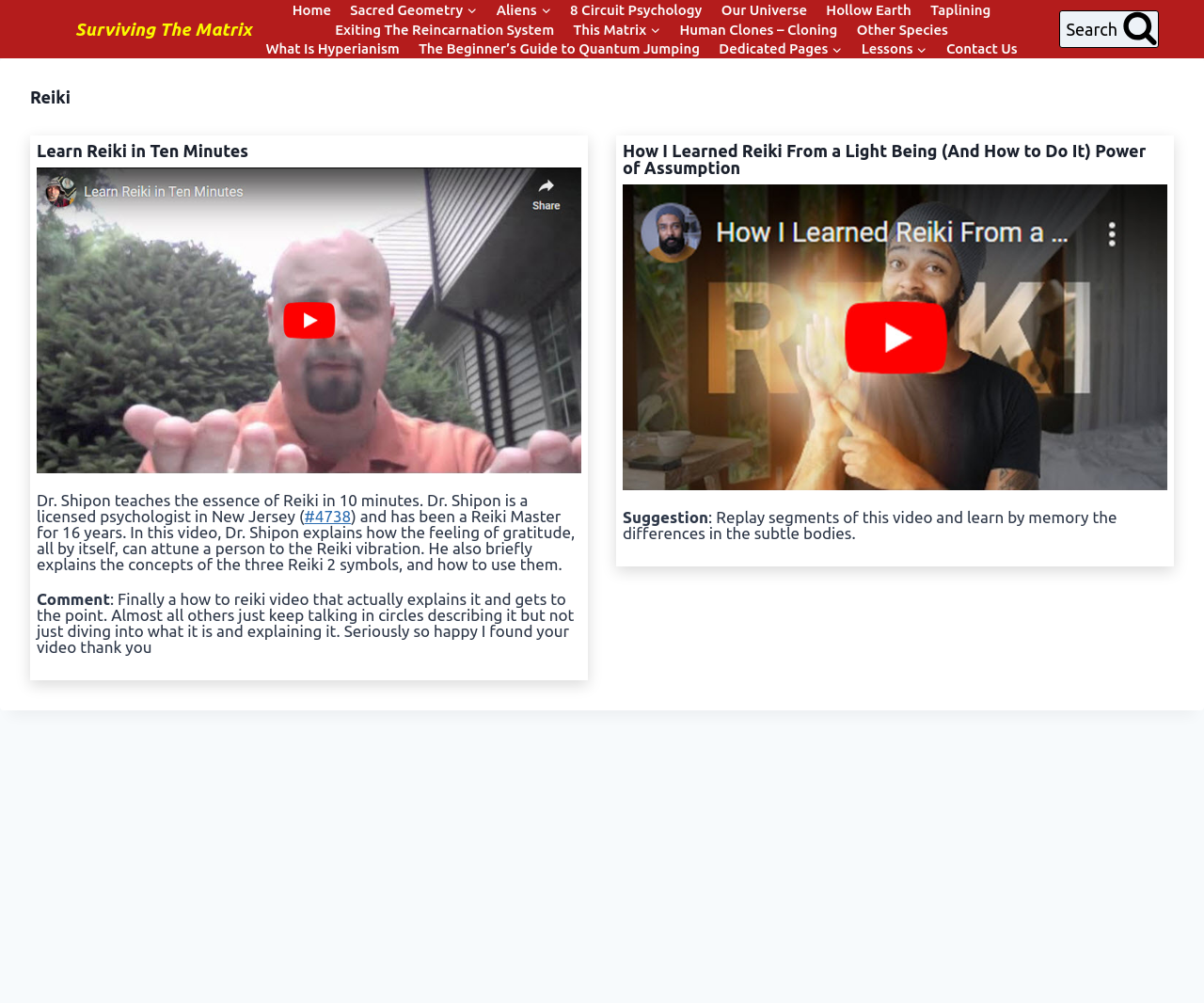Please answer the following question using a single word or phrase: 
What is the sentiment of the comment on the webpage?

Positive